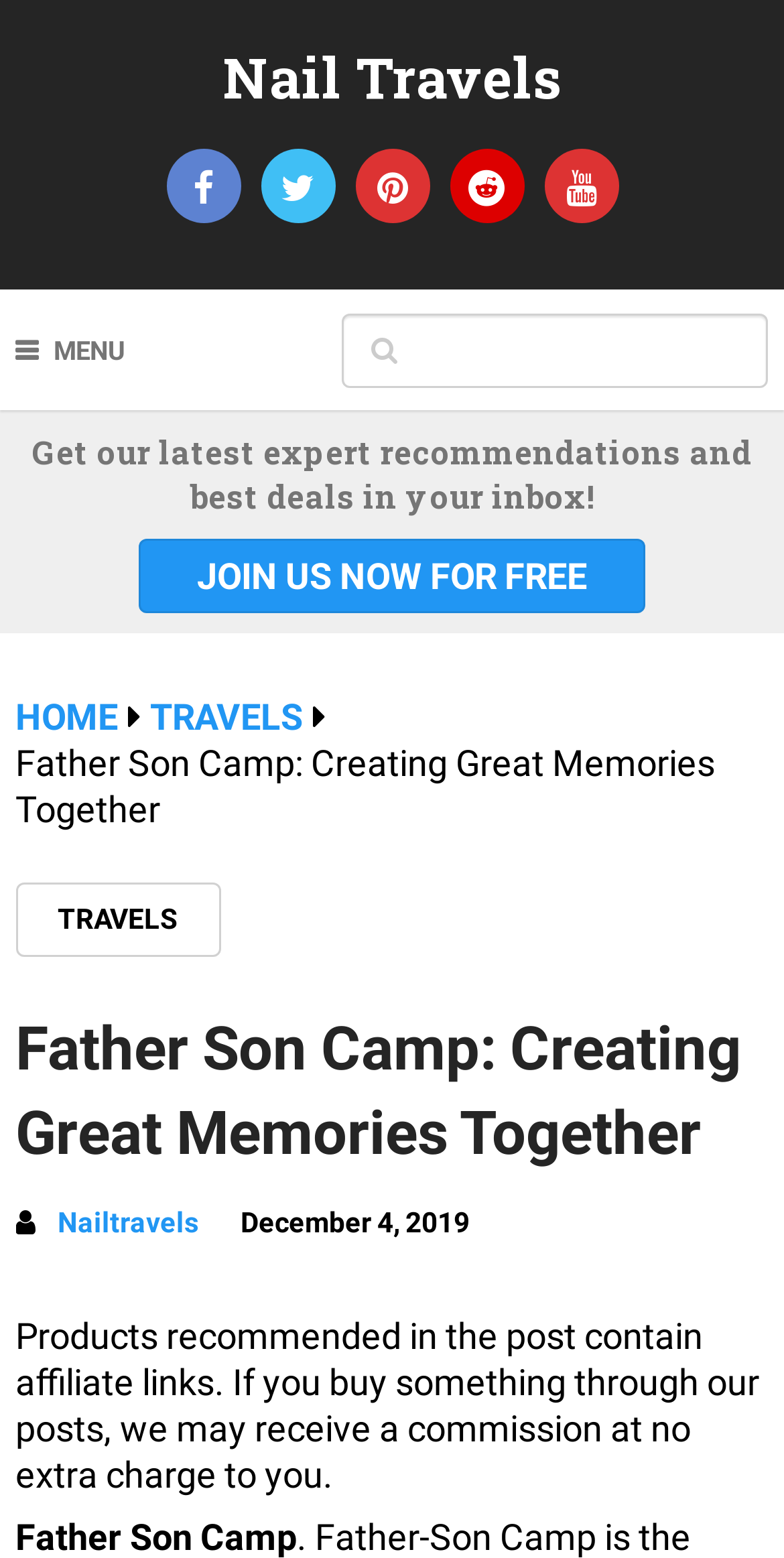Determine the bounding box coordinates of the region that needs to be clicked to achieve the task: "Click on the MENU button".

[0.02, 0.21, 0.436, 0.239]